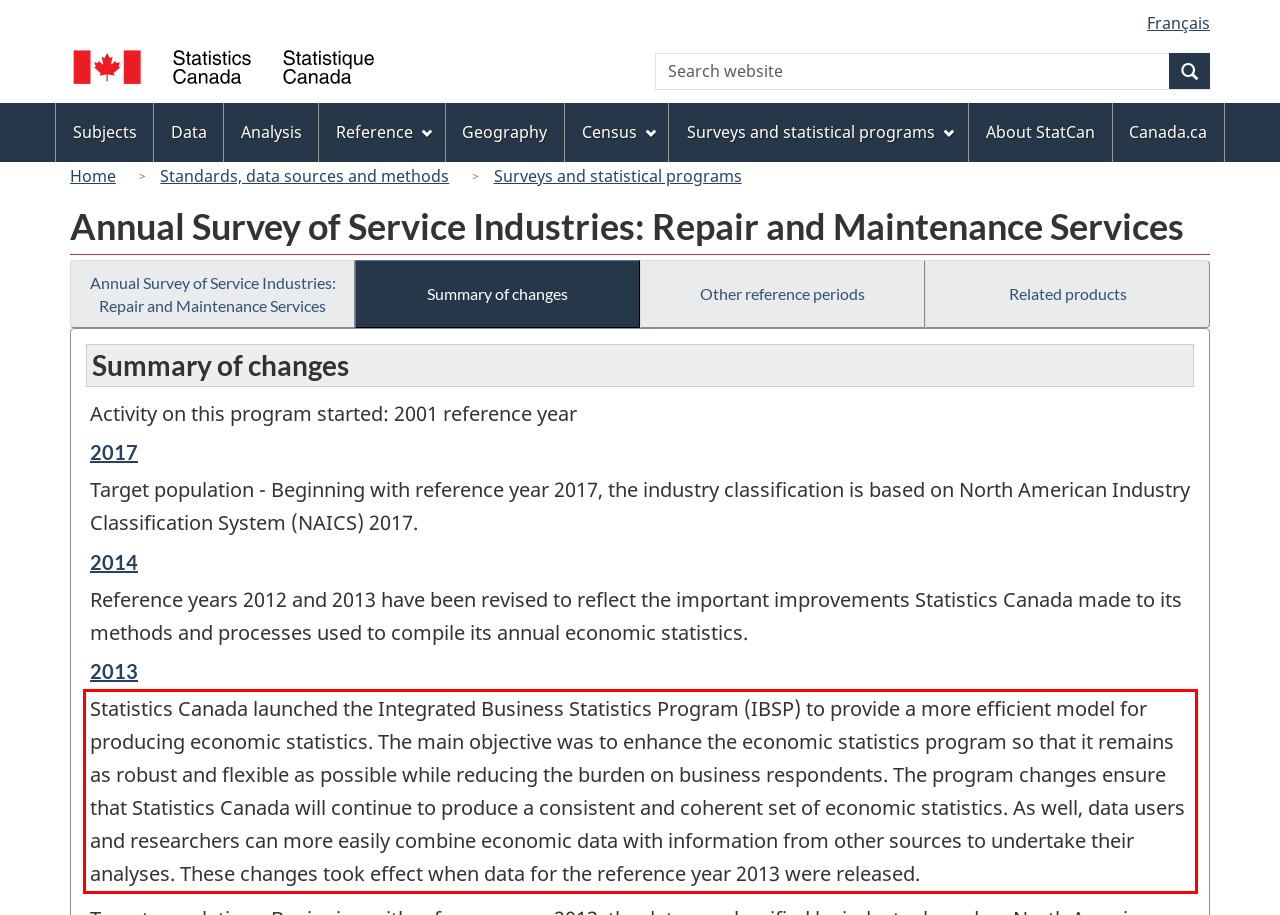You have a screenshot of a webpage with a red bounding box. Identify and extract the text content located inside the red bounding box.

Statistics Canada launched the Integrated Business Statistics Program (IBSP) to provide a more efficient model for producing economic statistics. The main objective was to enhance the economic statistics program so that it remains as robust and flexible as possible while reducing the burden on business respondents. The program changes ensure that Statistics Canada will continue to produce a consistent and coherent set of economic statistics. As well, data users and researchers can more easily combine economic data with information from other sources to undertake their analyses. These changes took effect when data for the reference year 2013 were released.